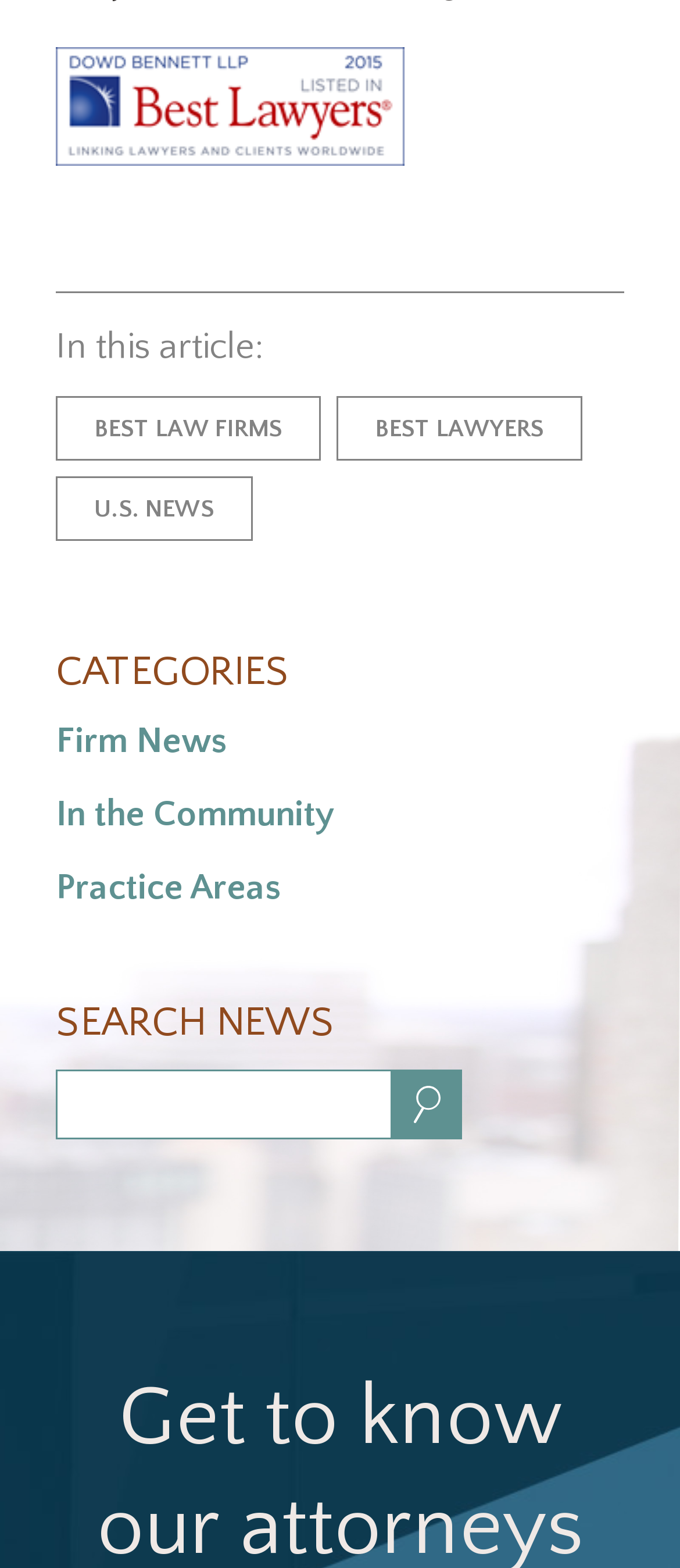Provide a single word or phrase to answer the given question: 
What is the purpose of the search box?

Search news